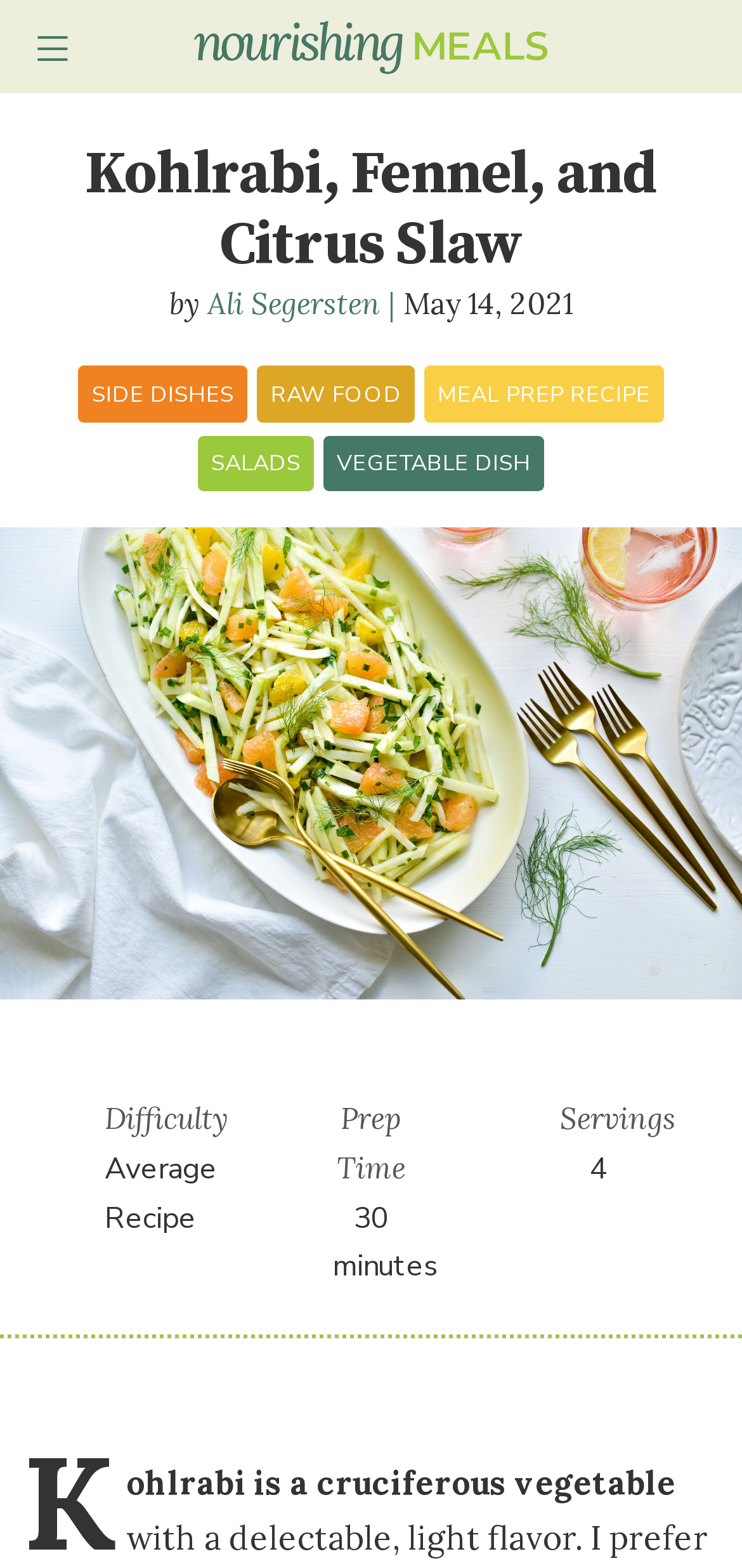What type of dish is the recipe?
Look at the screenshot and respond with a single word or phrase.

SIDE DISHES